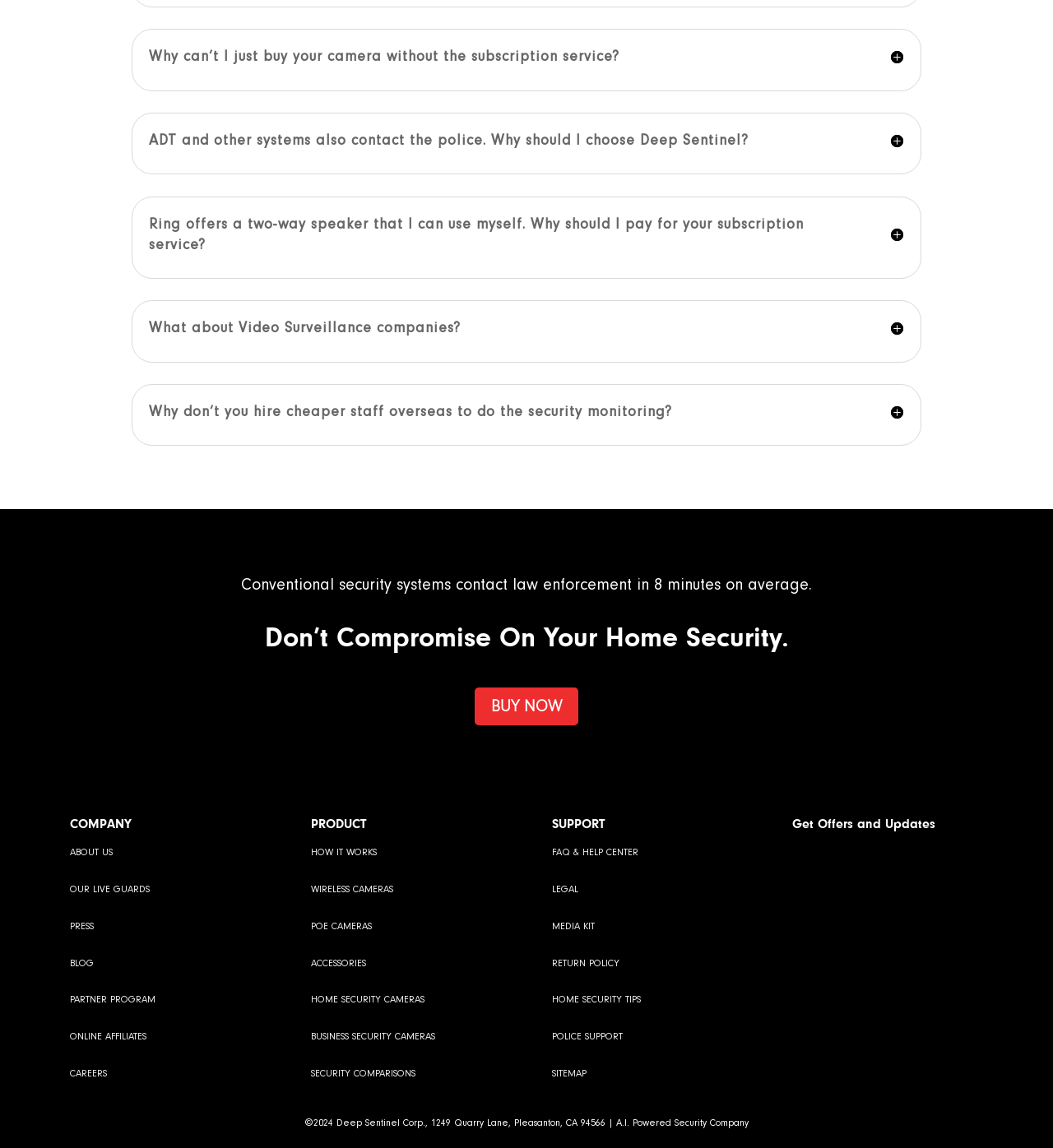Specify the bounding box coordinates of the element's region that should be clicked to achieve the following instruction: "Learn about the company". The bounding box coordinates consist of four float numbers between 0 and 1, in the format [left, top, right, bottom].

[0.066, 0.711, 0.148, 0.731]